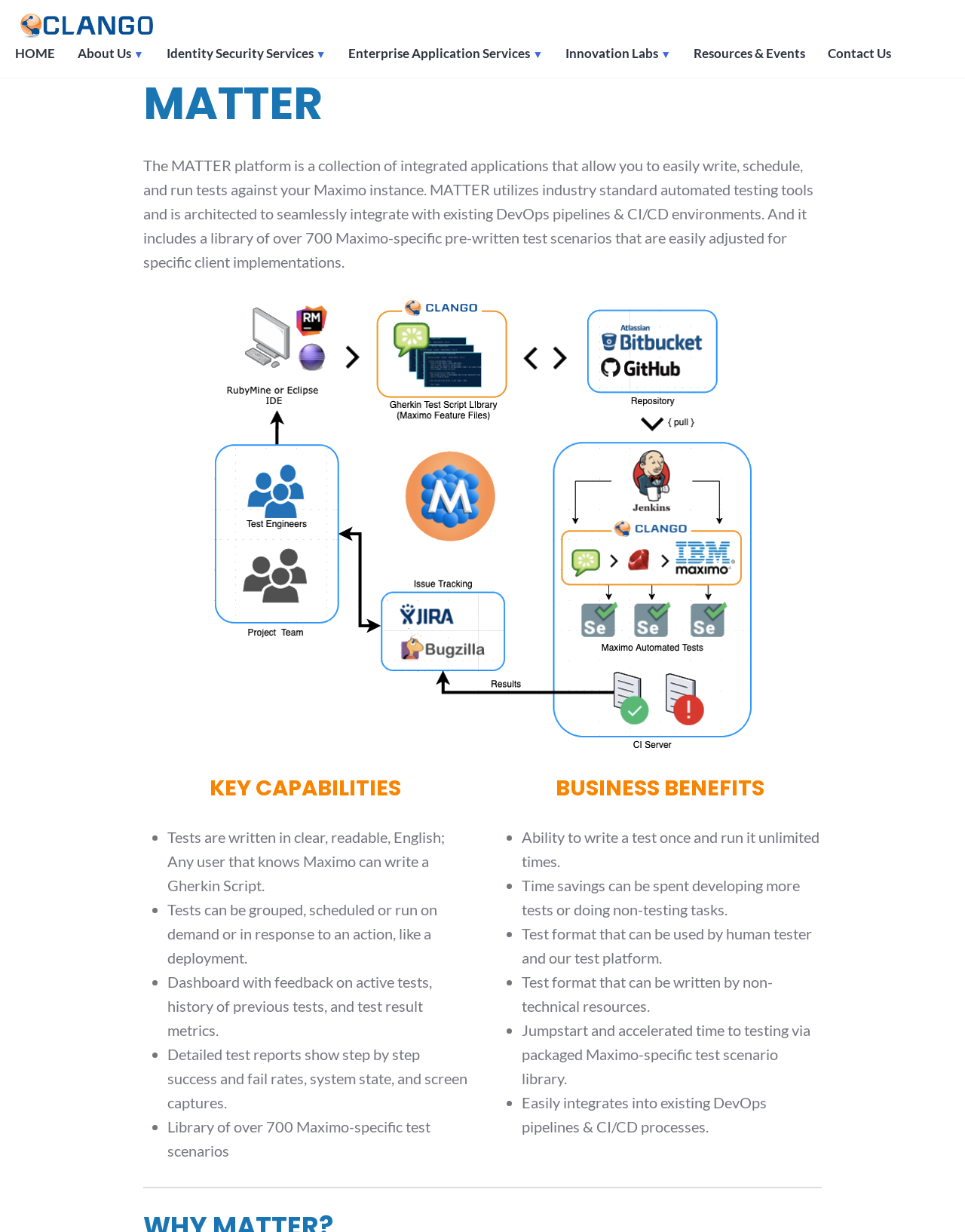How many Maximo-specific test scenarios are included in the MATTER platform?
Based on the image, answer the question with as much detail as possible.

The number of test scenarios is mentioned in the 'KEY CAPABILITIES' section, where it says 'Library of over 700 Maximo-specific test scenarios'.